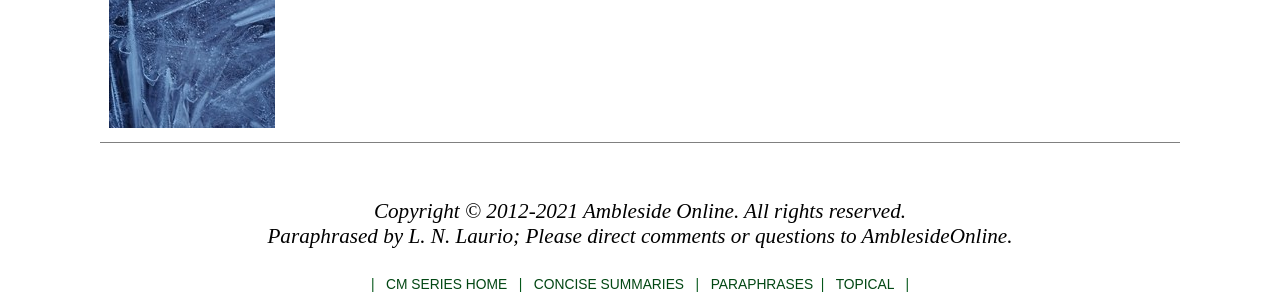Provide a brief response to the question below using one word or phrase:
What is the copyright year range?

2012-2021